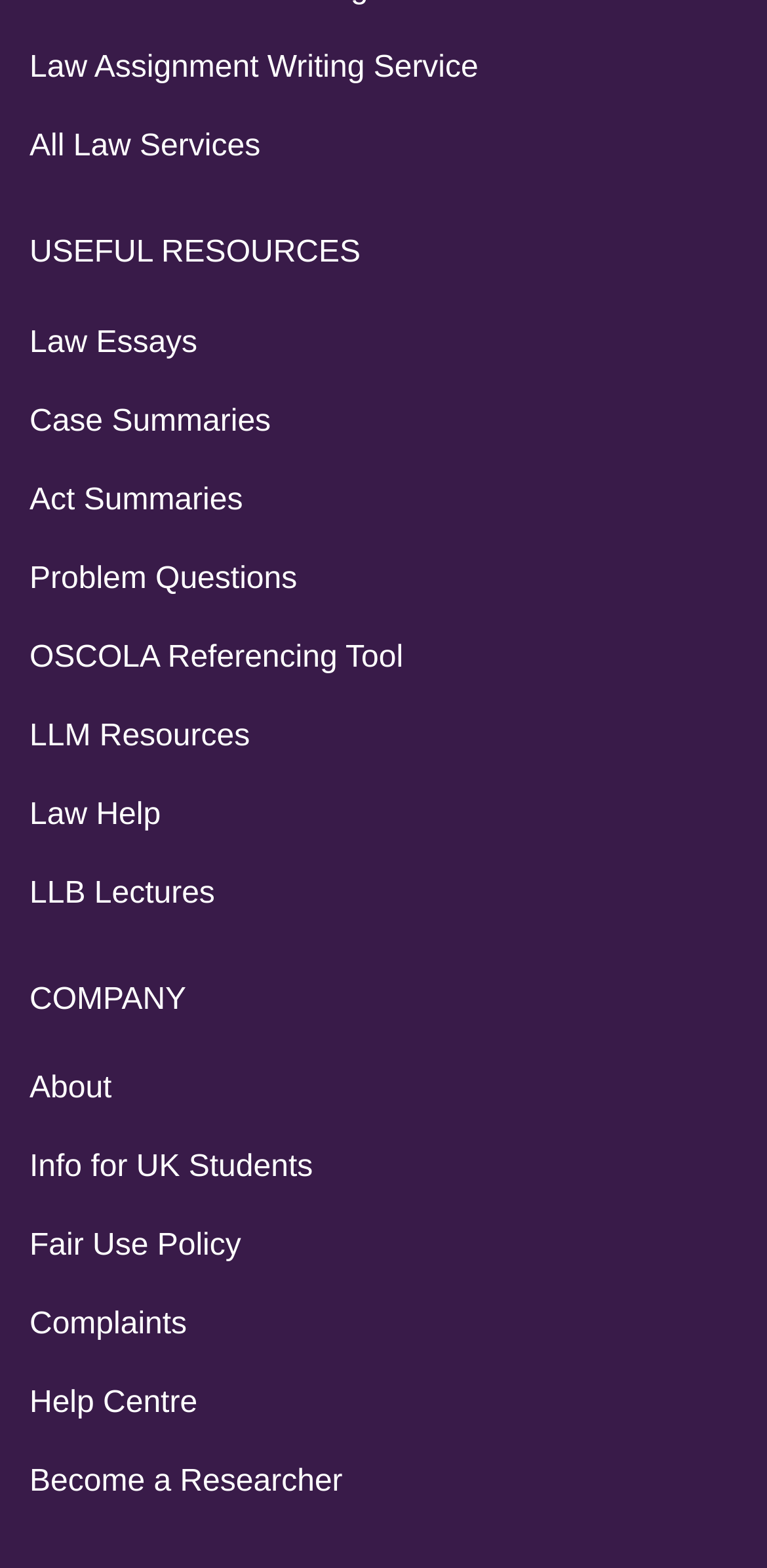Given the element description: "Info for UK Students", predict the bounding box coordinates of this UI element. The coordinates must be four float numbers between 0 and 1, given as [left, top, right, bottom].

[0.038, 0.733, 0.408, 0.755]